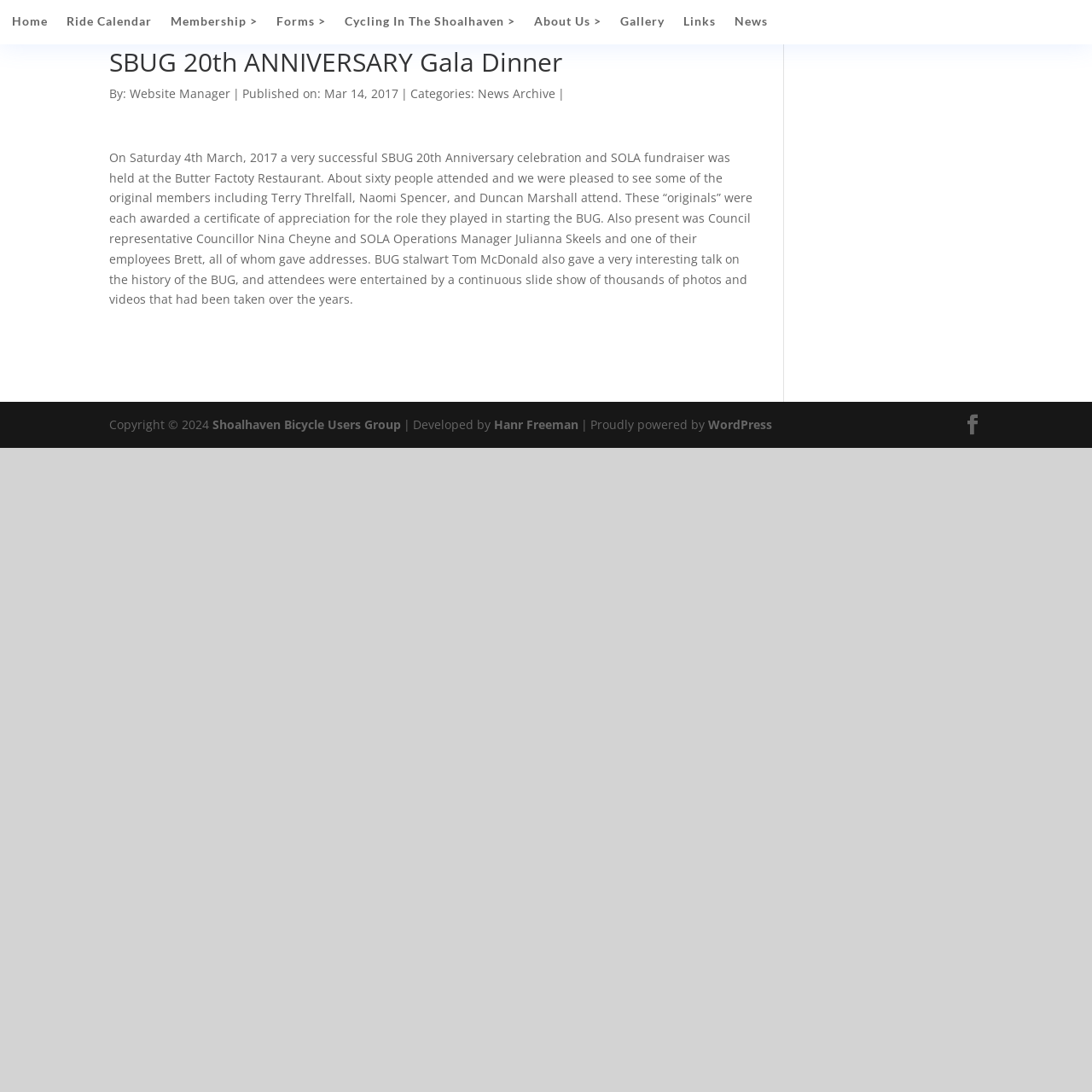What is the name of the council representative who attended the SBUG 20th Anniversary celebration?
Using the details from the image, give an elaborate explanation to answer the question.

Councillor Nina Cheyne, a council representative, attended the SBUG 20th Anniversary celebration and SOLA fundraiser, as mentioned in the article's content.